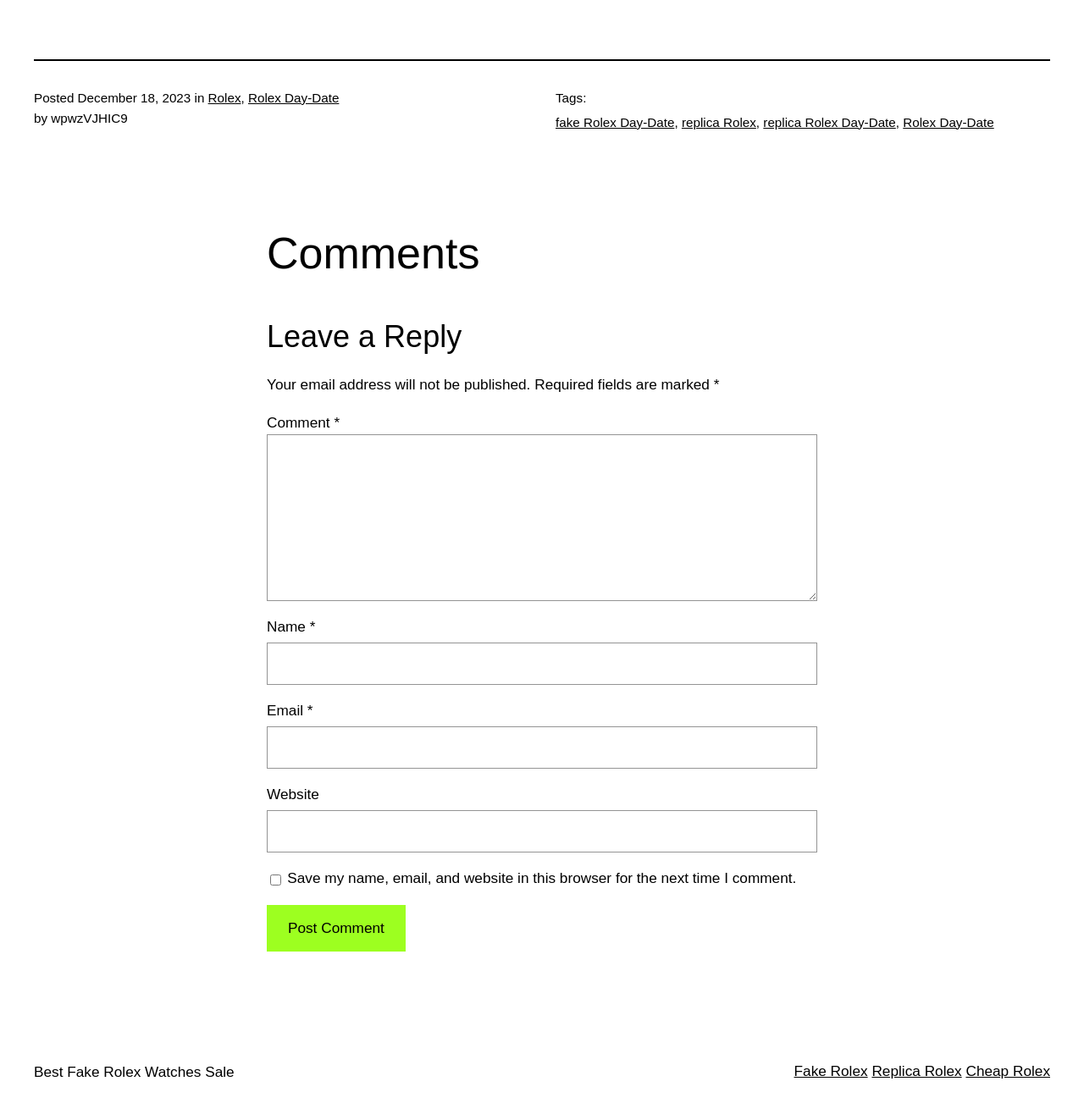Please identify the bounding box coordinates of the area that needs to be clicked to follow this instruction: "Click on the 'Rolex Day-Date' link".

[0.229, 0.081, 0.313, 0.094]